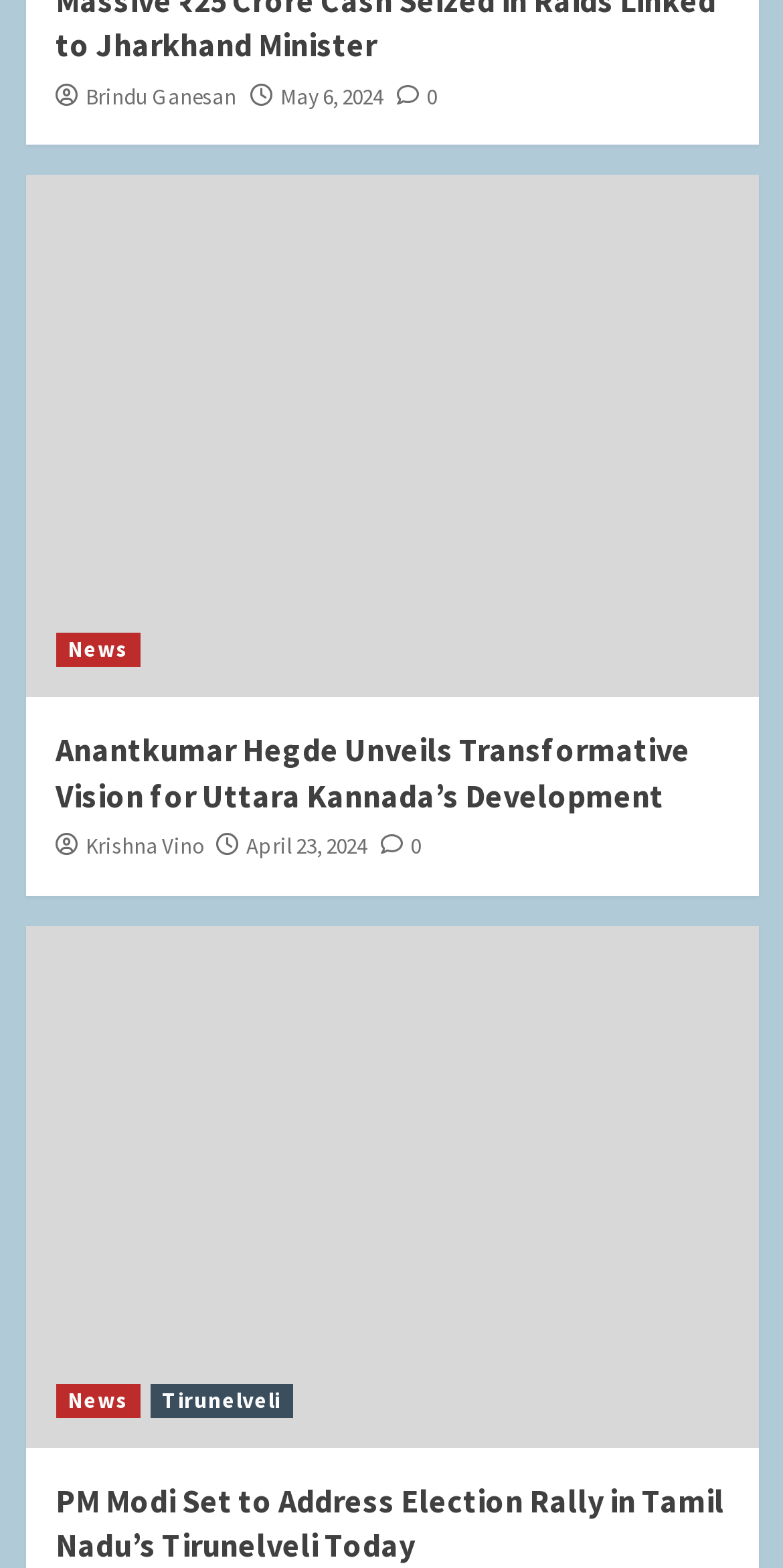Provide a short answer using a single word or phrase for the following question: 
What is the location of the third news article?

Tirunelveli